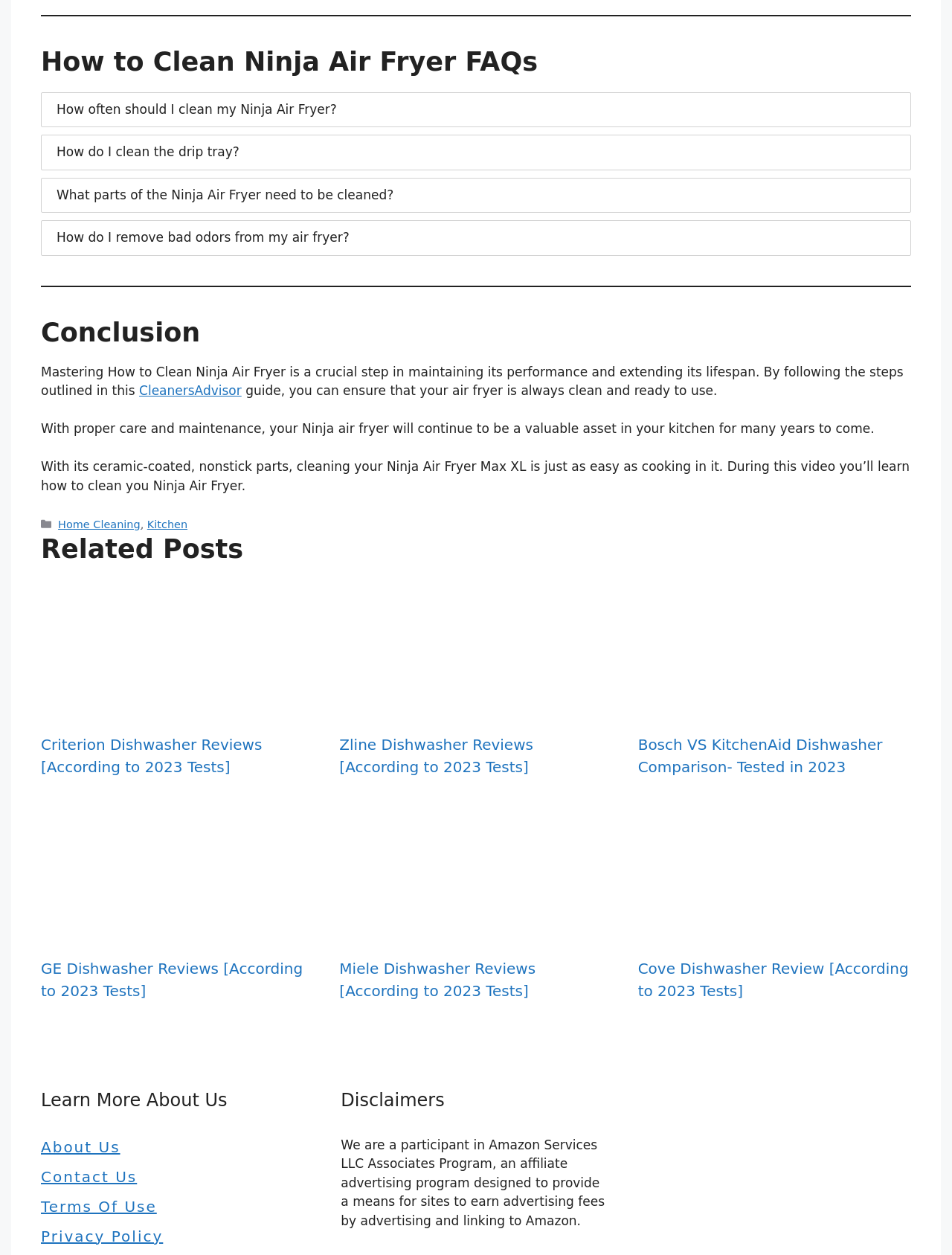Could you determine the bounding box coordinates of the clickable element to complete the instruction: "Check the 'Related Posts' section"? Provide the coordinates as four float numbers between 0 and 1, i.e., [left, top, right, bottom].

[0.043, 0.425, 0.957, 0.45]